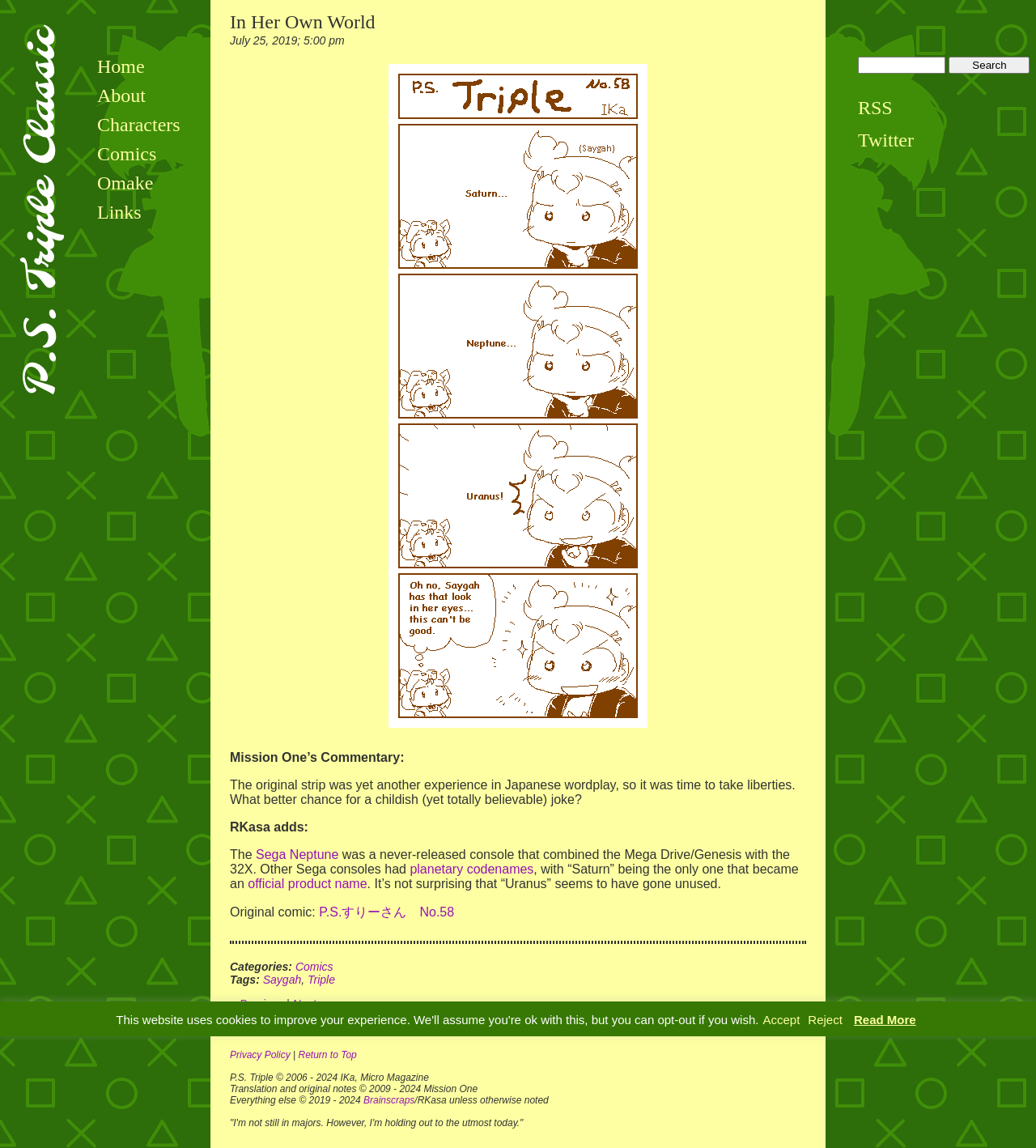Please provide the bounding box coordinates for the element that needs to be clicked to perform the instruction: "Click the Home link". The coordinates must consist of four float numbers between 0 and 1, formatted as [left, top, right, bottom].

[0.094, 0.049, 0.14, 0.067]